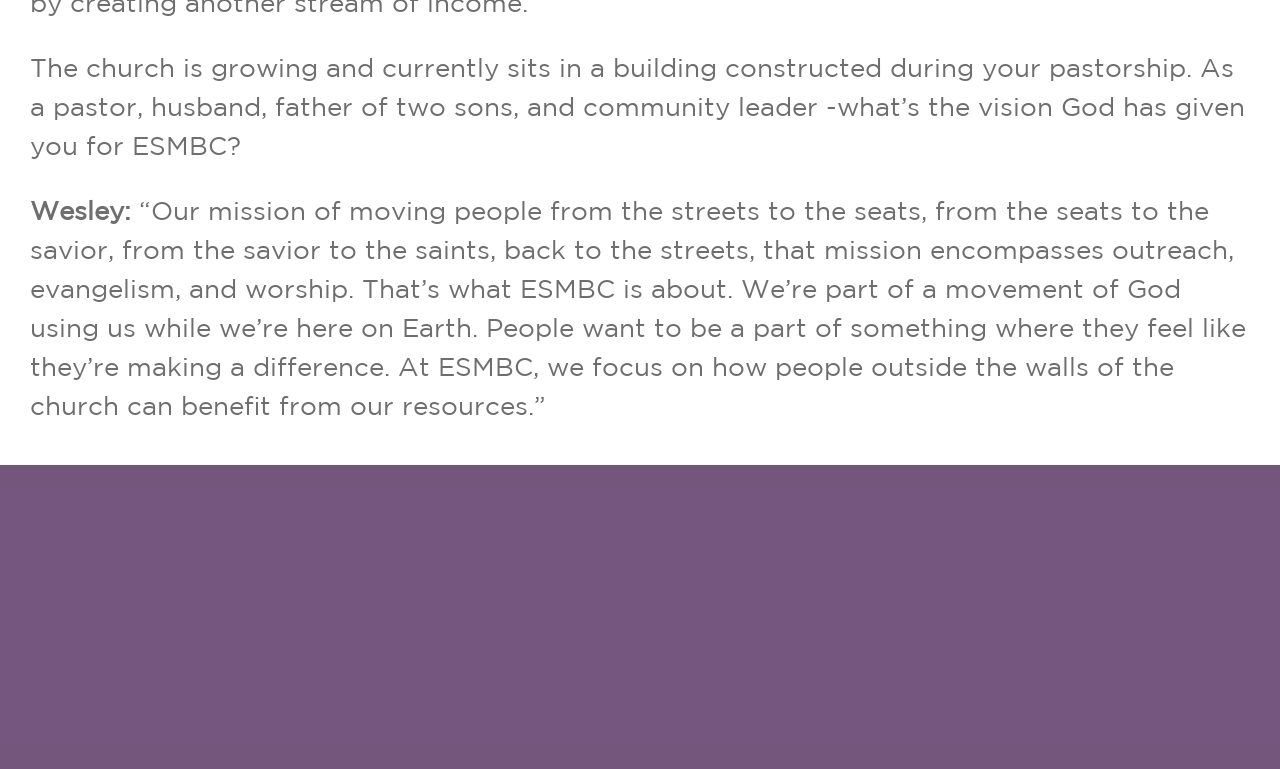Please identify the bounding box coordinates of the area I need to click to accomplish the following instruction: "Check out Fire Punch manga".

None